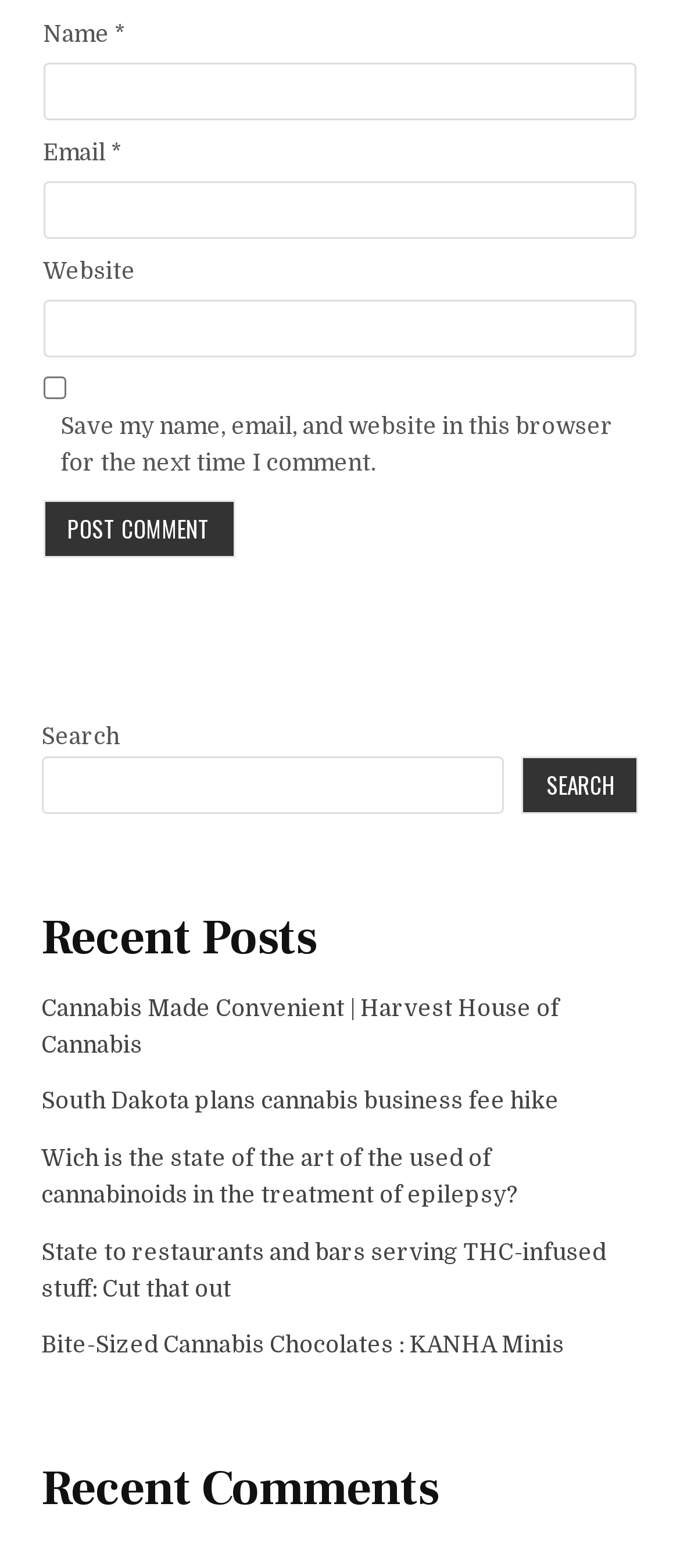What is the purpose of the checkbox?
Answer the question with a single word or phrase, referring to the image.

Save comment information